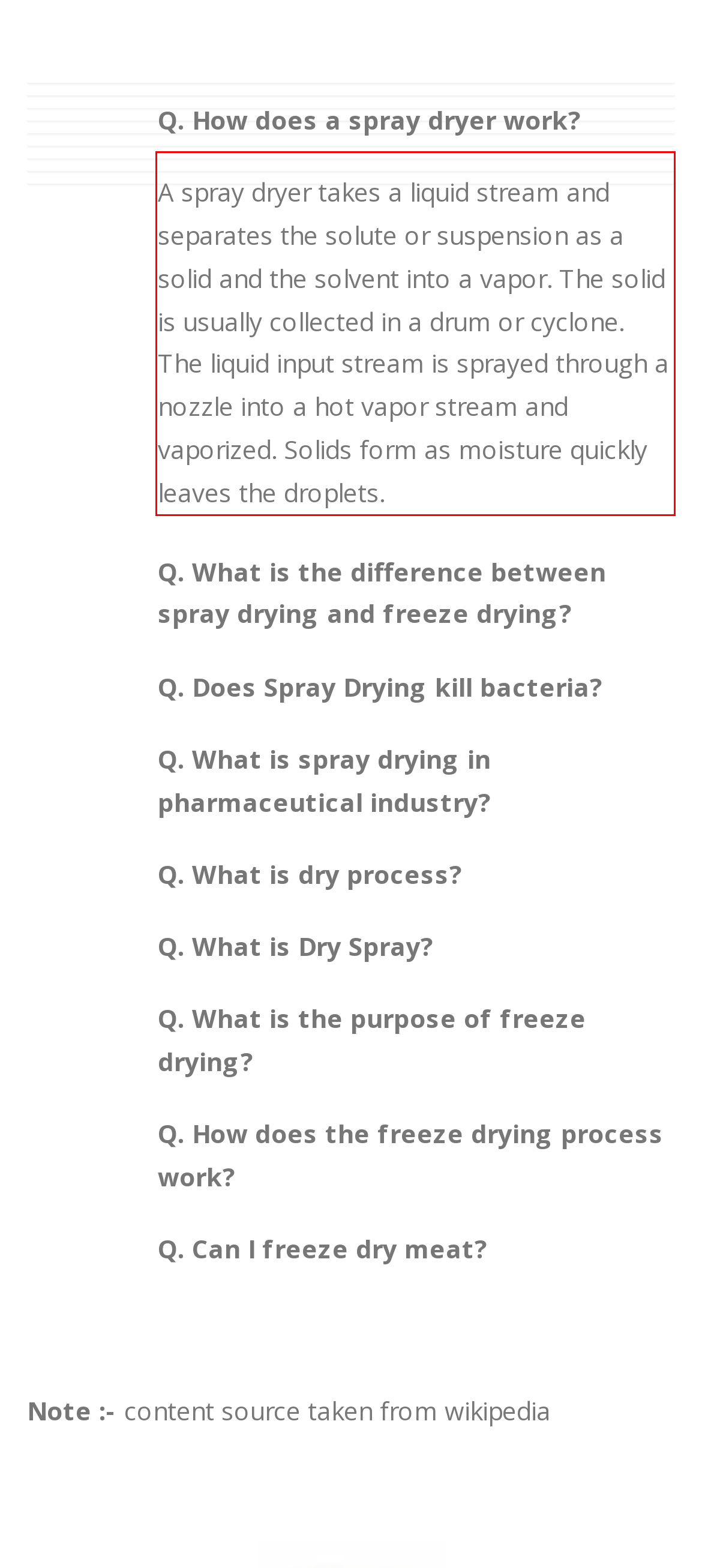Within the screenshot of the webpage, locate the red bounding box and use OCR to identify and provide the text content inside it.

A spray dryer takes a liquid stream and separates the solute or suspension as a solid and the solvent into a vapor. The solid is usually collected in a drum or cyclone. The liquid input stream is sprayed through a nozzle into a hot vapor stream and vaporized. Solids form as moisture quickly leaves the droplets.